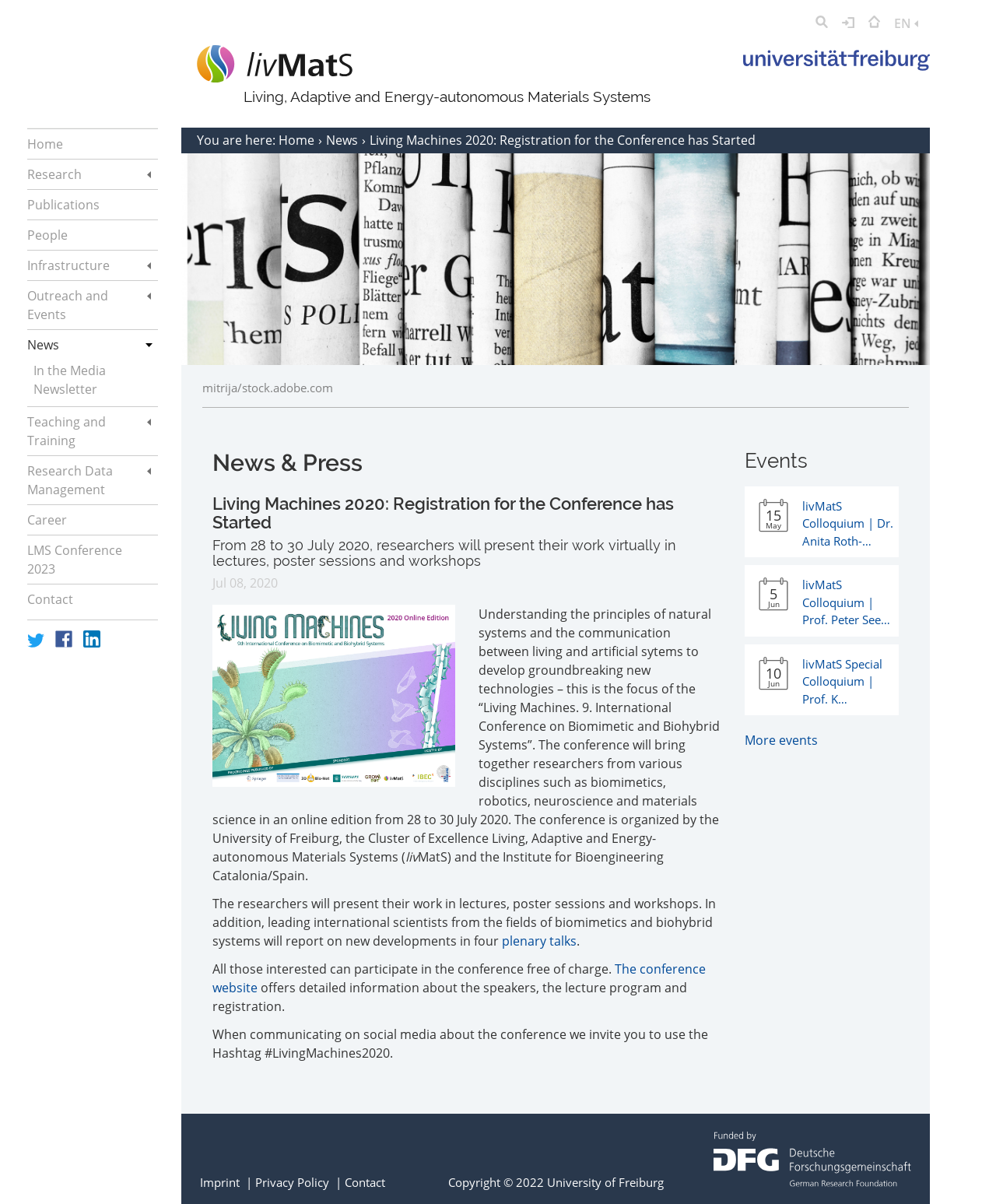Locate the bounding box coordinates of the clickable region to complete the following instruction: "Check the Events section."

[0.748, 0.374, 0.902, 0.392]